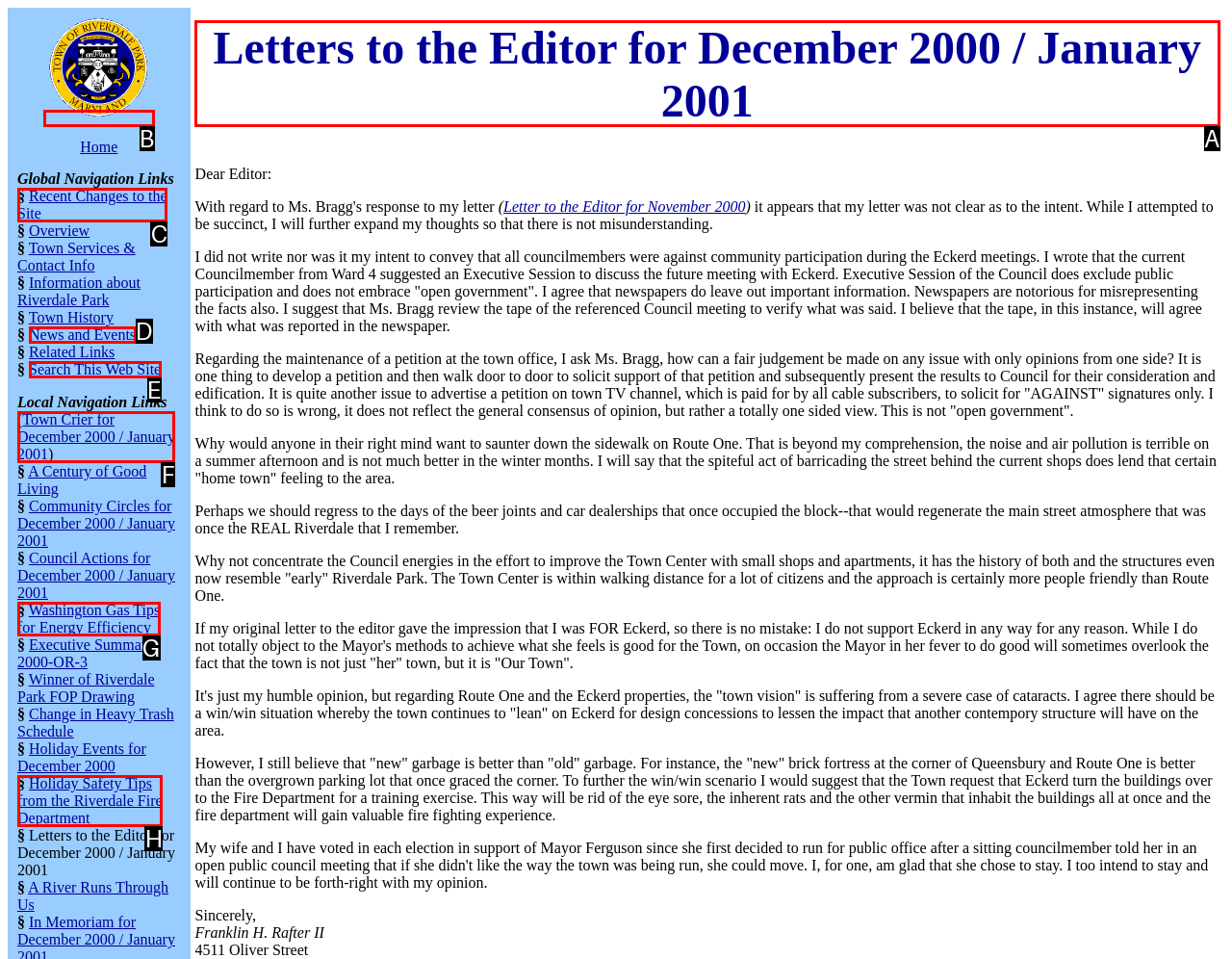Point out the specific HTML element to click to complete this task: Read the Letters to the Editor for December 2000 / January 2001 Reply with the letter of the chosen option.

A